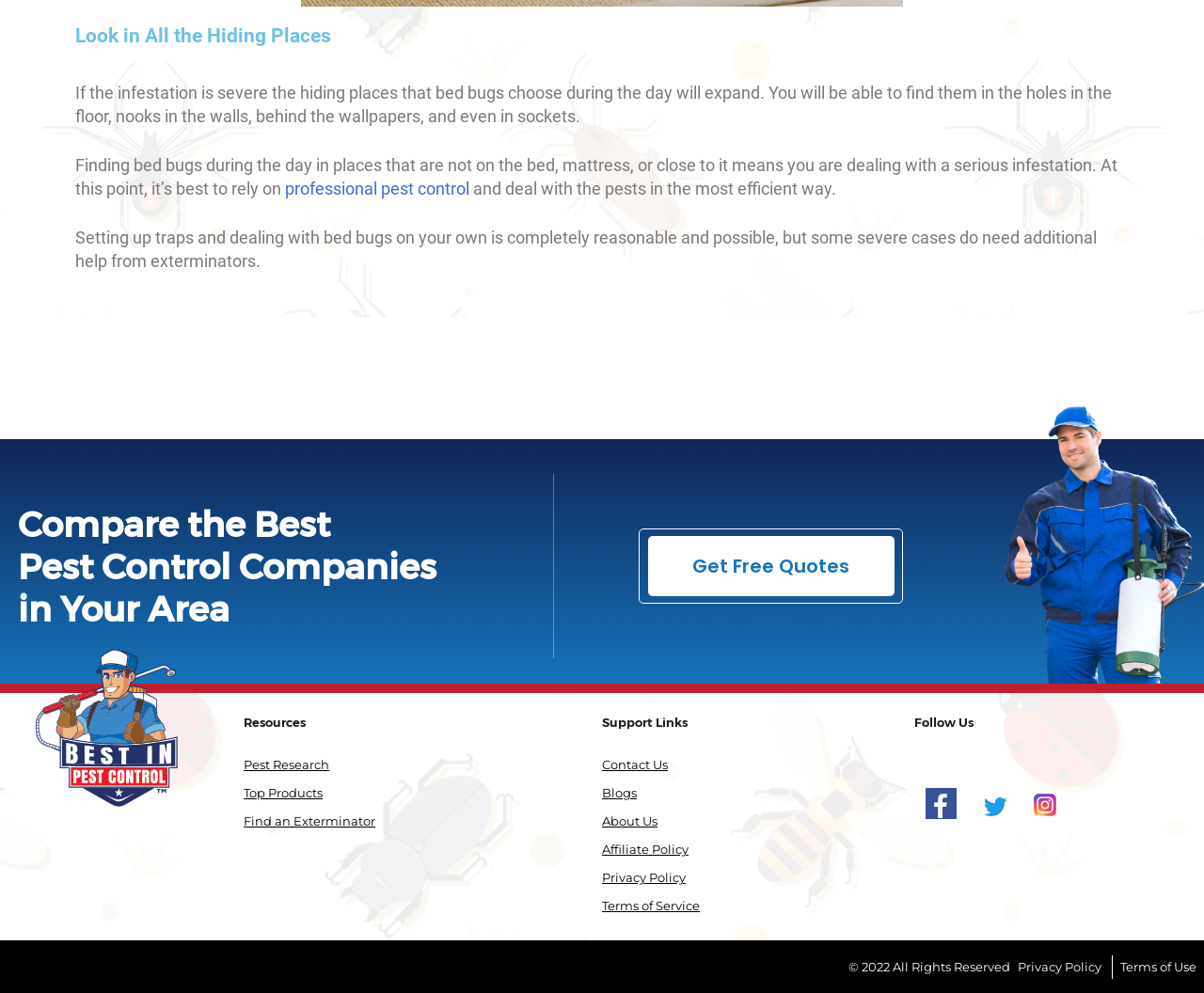Carefully observe the image and respond to the question with a detailed answer:
What type of resources are provided in the 'Resources' section?

The 'Resources' section provides links to pest research, top products, and a way to find an exterminator. This suggests that the resources are related to pest control and management.